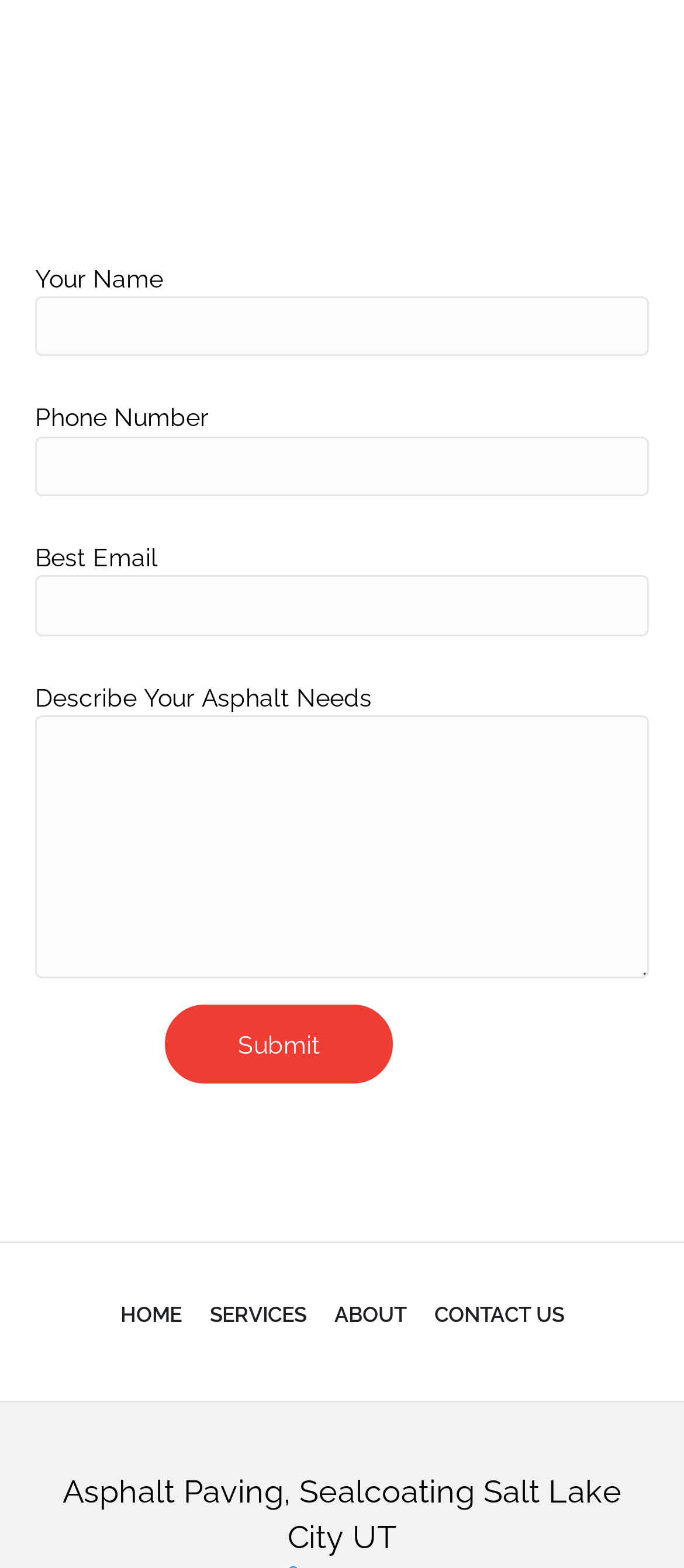What is the topic of the website?
Using the image, provide a detailed and thorough answer to the question.

The website's title, 'Asphalt Paving, Sealcoating Salt Lake City UT', suggests that the website is about asphalt paving and sealcoating services, specifically in Salt Lake City, Utah.